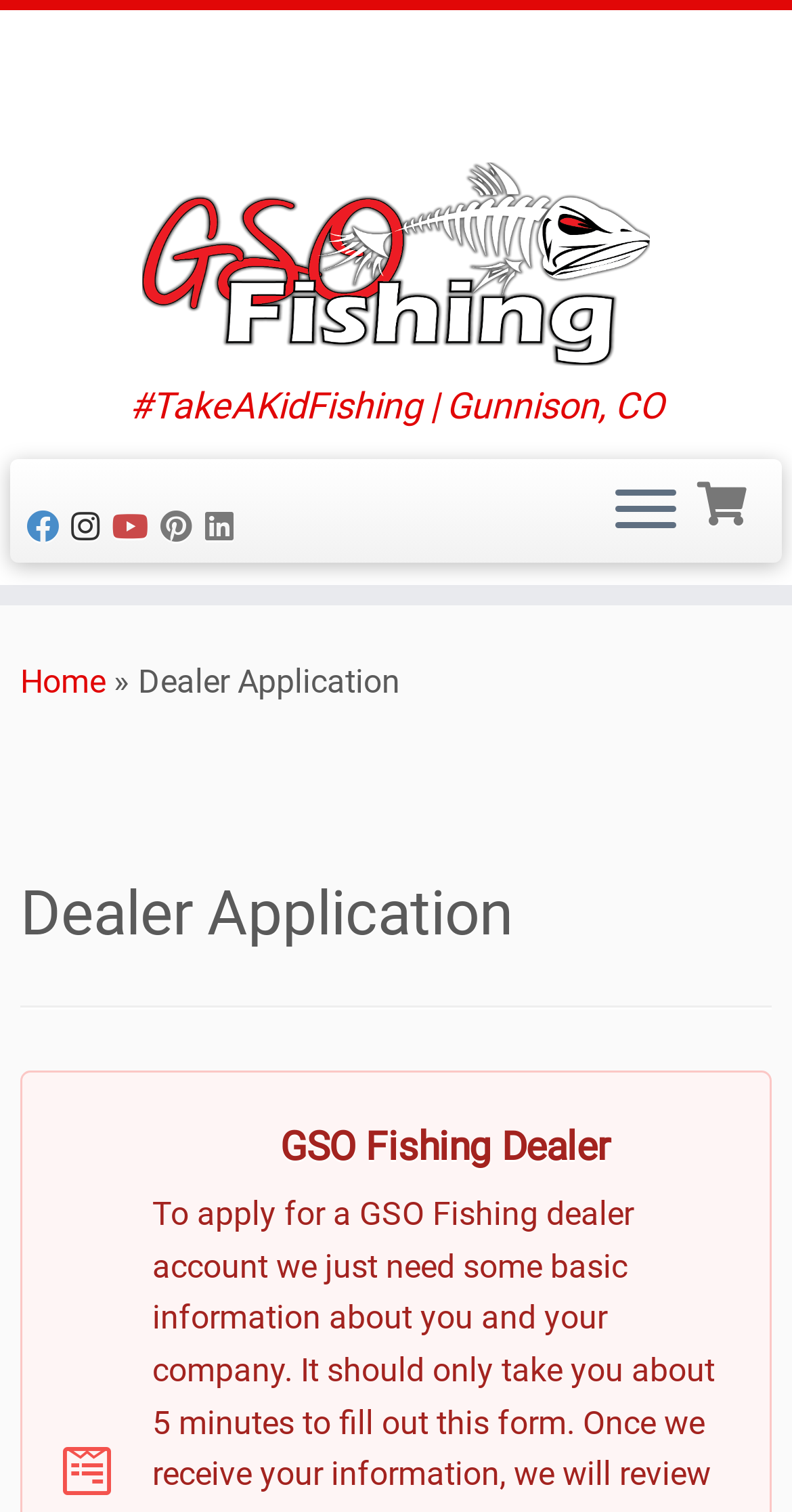Please find and report the bounding box coordinates of the element to click in order to perform the following action: "Apply to become a GSO Fishing Dealer". The coordinates should be expressed as four float numbers between 0 and 1, in the format [left, top, right, bottom].

[0.192, 0.746, 0.931, 0.771]